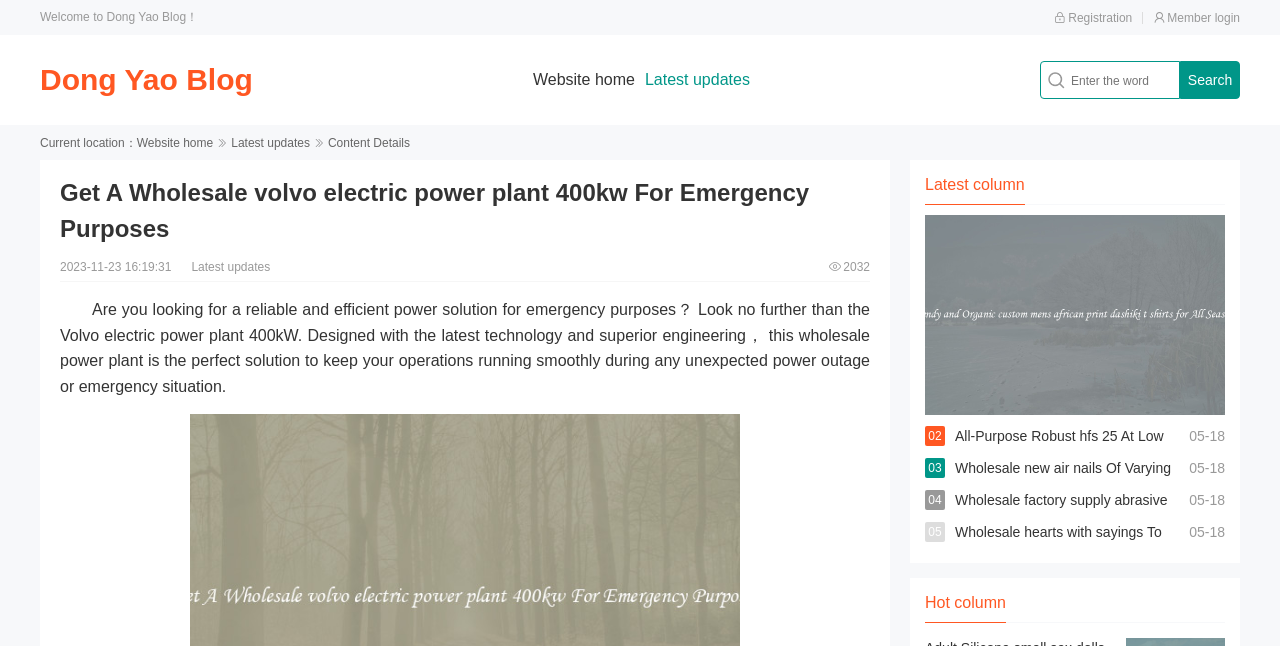Identify the coordinates of the bounding box for the element that must be clicked to accomplish the instruction: "Search for a keyword".

[0.812, 0.094, 0.922, 0.153]